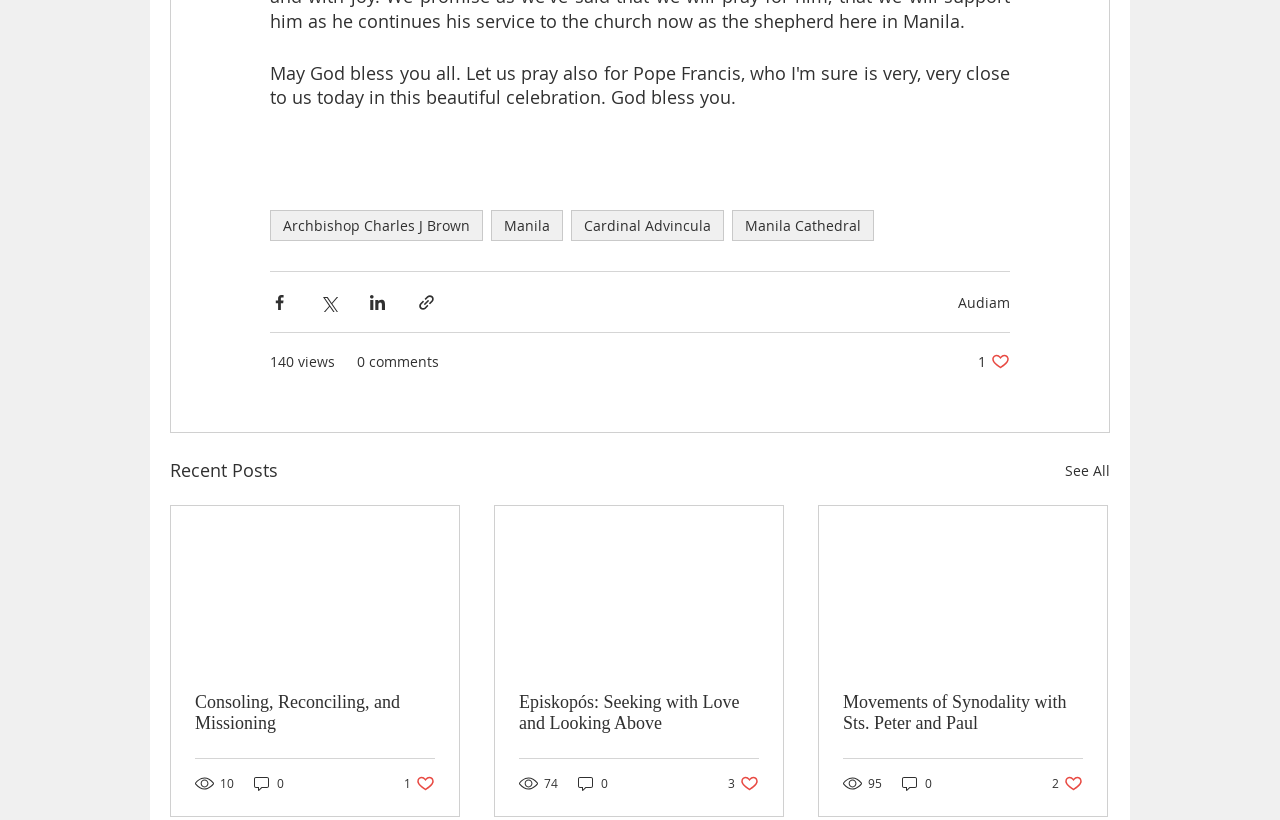How many views does the first article have?
Identify the answer in the screenshot and reply with a single word or phrase.

10 views